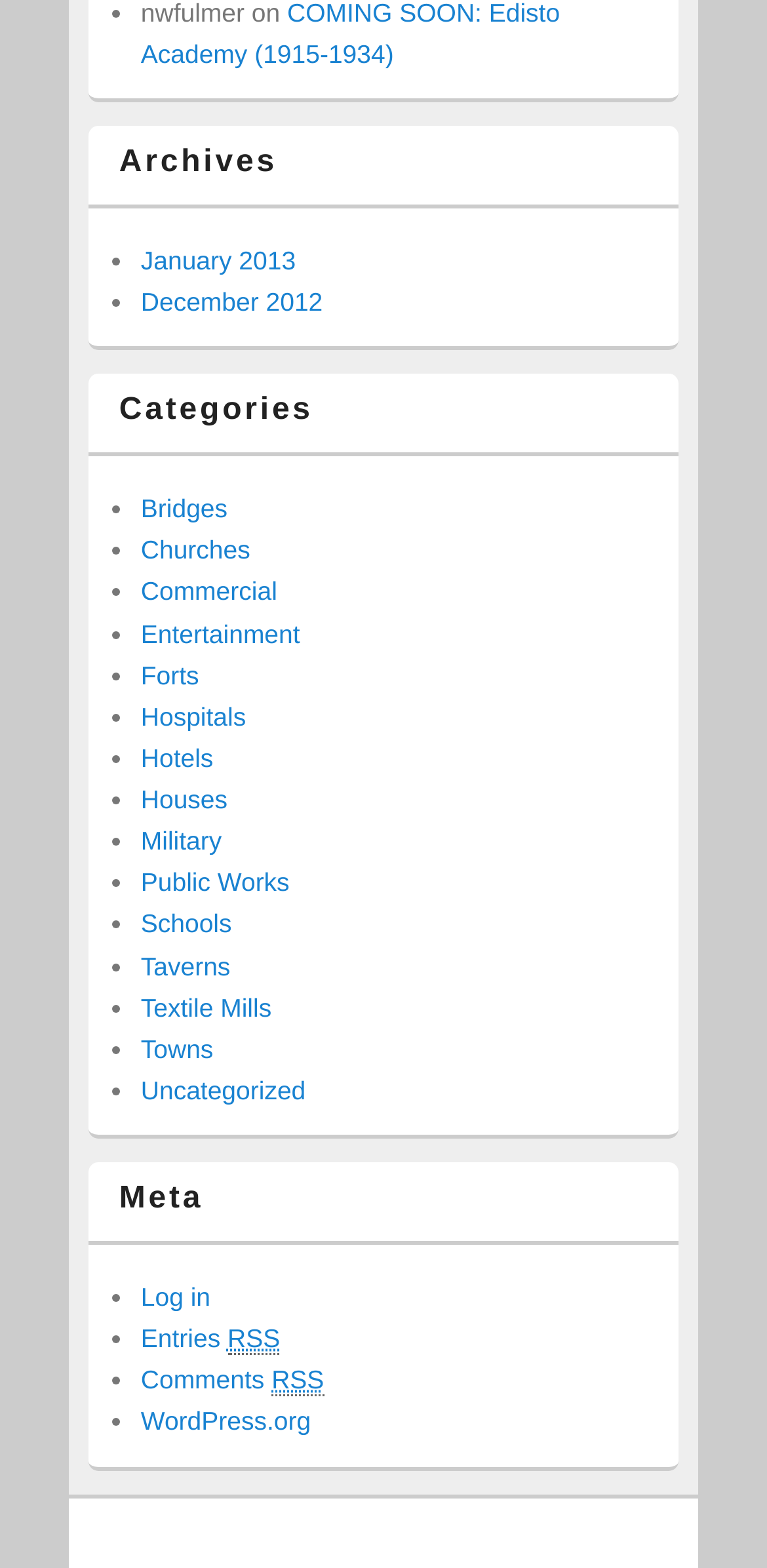By analyzing the image, answer the following question with a detailed response: What is the last link listed in the 'Meta' section?

The 'Meta' section lists several links, and the last one listed is 'WordPress.org', which is likely a link to the WordPress website.